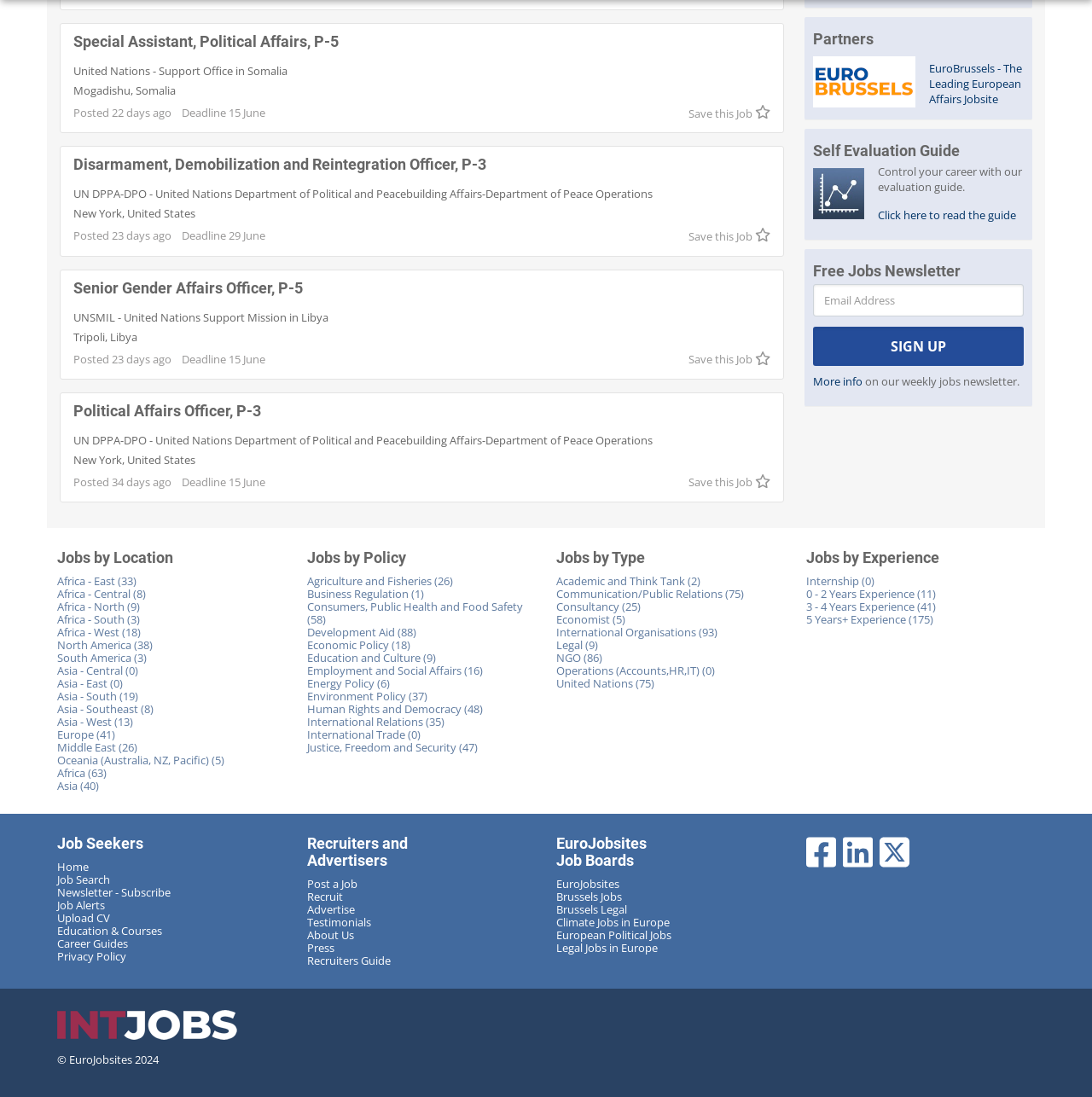Answer the following in one word or a short phrase: 
What is the purpose of the 'Self Evaluation Guide'?

To control your career